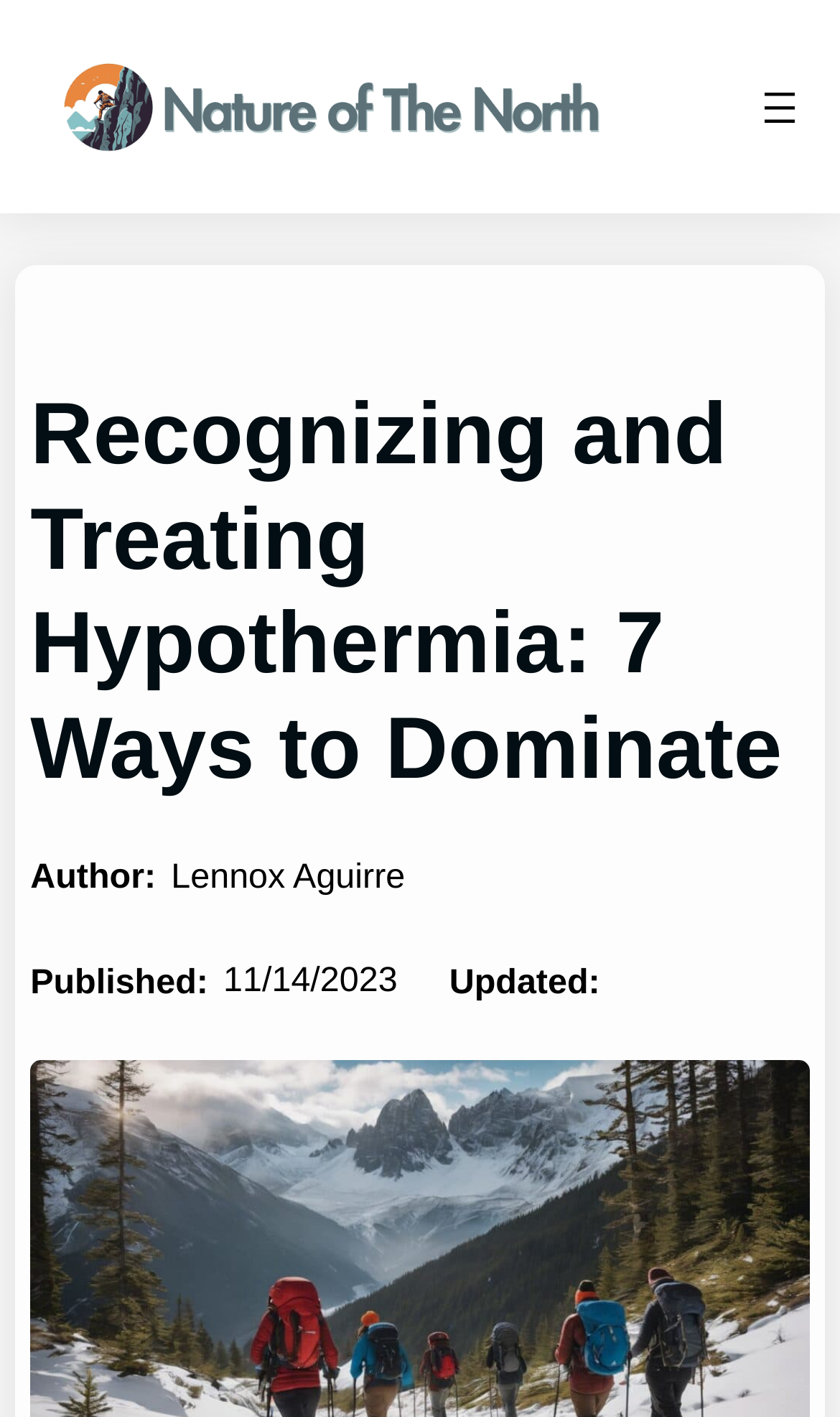Please identify the primary heading of the webpage and give its text content.

Recognizing and Treating Hypothermia: 7 Ways to Dominate